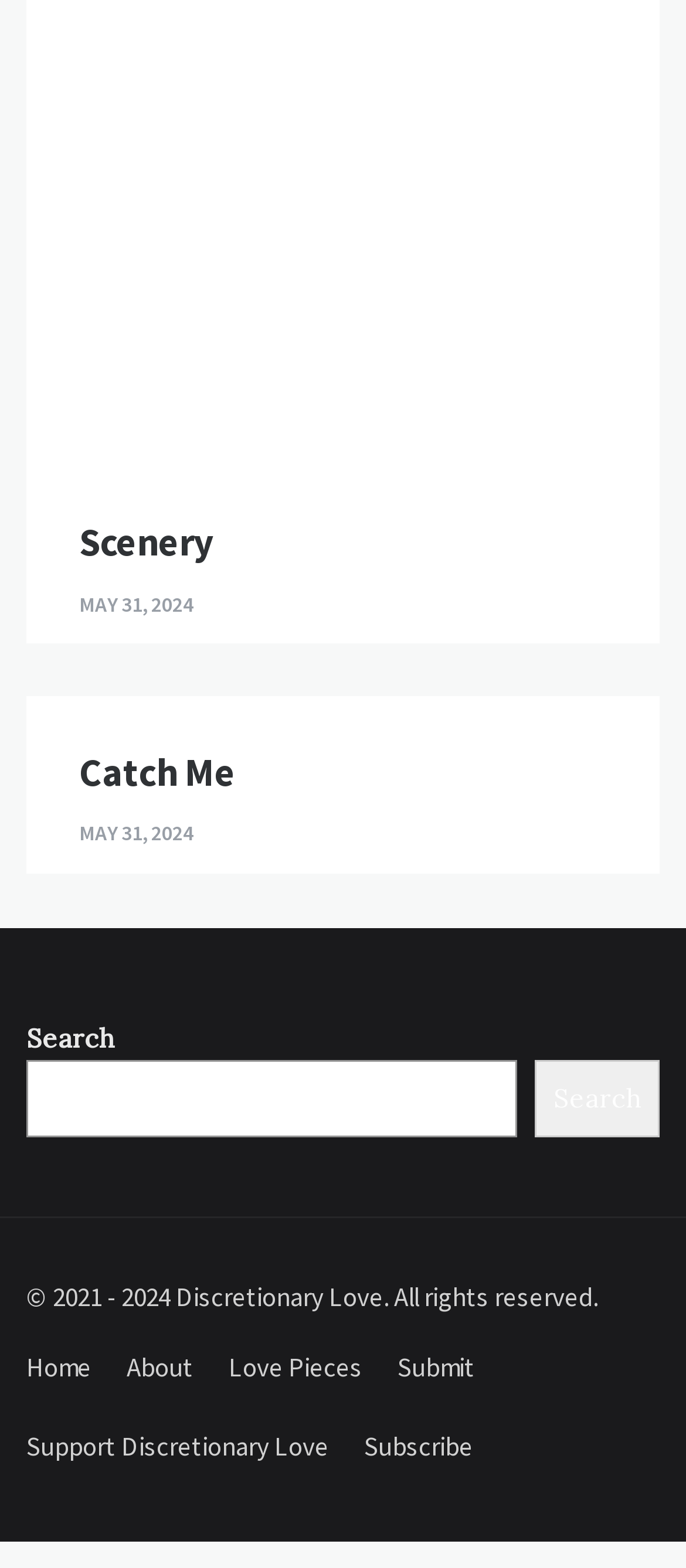Locate the bounding box of the UI element with the following description: "Pinterest".

None